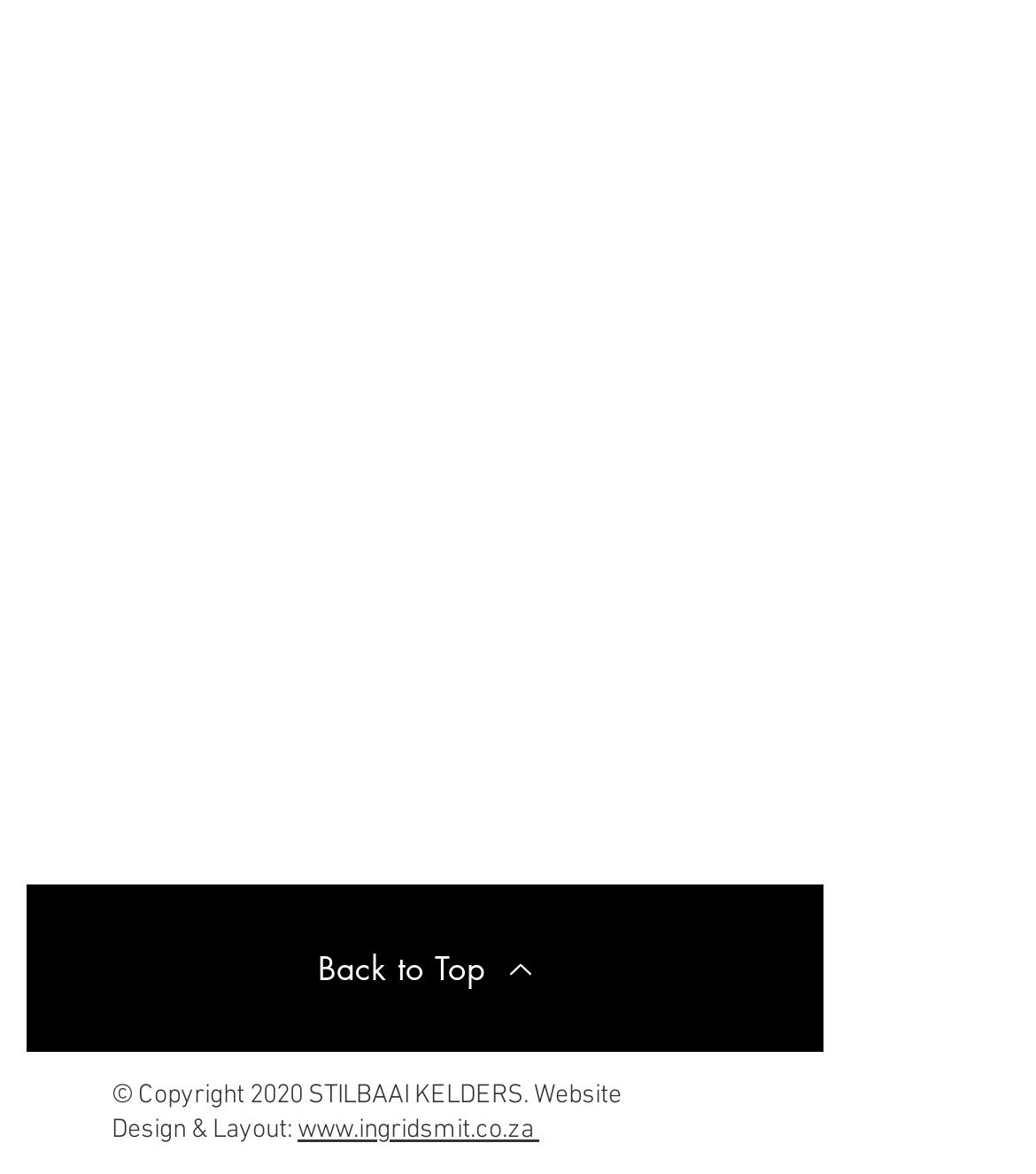Use a single word or phrase to answer the question:
What is the purpose of the 'Back to Top' link?

To scroll to the top